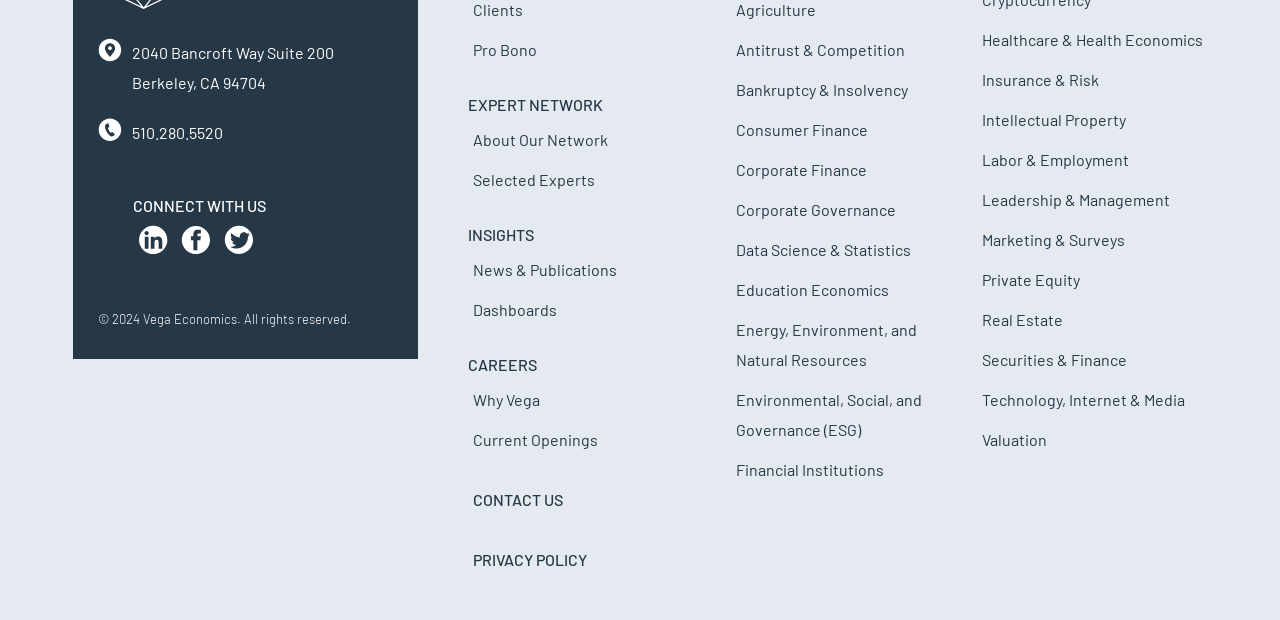Using the given element description, provide the bounding box coordinates (top-left x, top-left y, bottom-right x, bottom-right y) for the corresponding UI element in the screenshot: Financial Institutions

[0.571, 0.726, 0.751, 0.791]